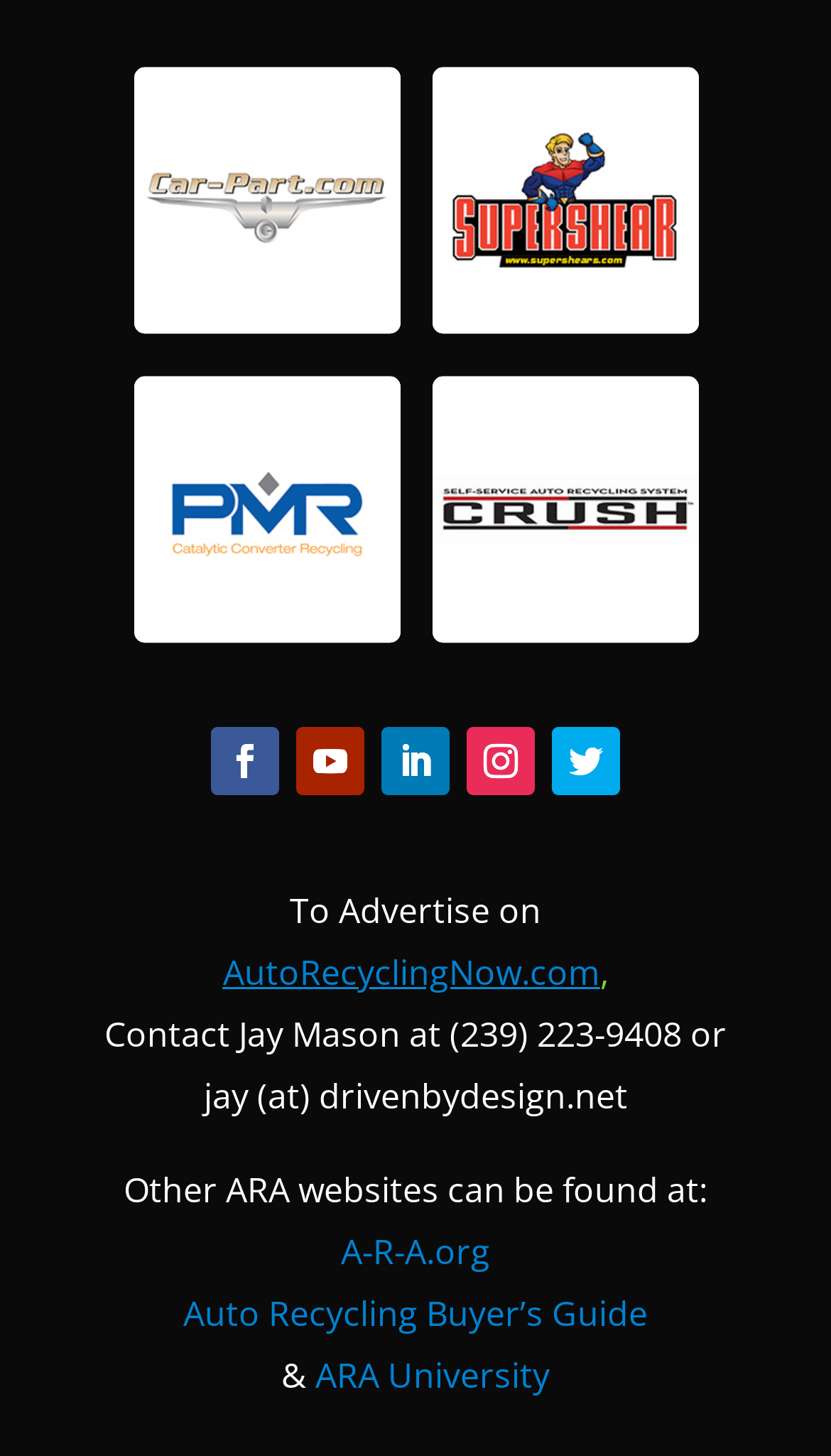How many menu items are in the top navigation?
Provide a short answer using one word or a brief phrase based on the image.

4